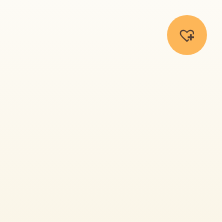Compose a detailed narrative for the image.

The image features a button designed with a circular shape and a warm orange background. At its center, a heart symbol combined with a plus sign suggests a function related to favorites or adding items to a wishlist. This user interface element aims to enhance user engagement, allowing users to easily save products or seeds they are interested in, promoting a more personalized shopping experience. The button's minimalist design ensures that it stands out while maintaining a modern aesthetic.